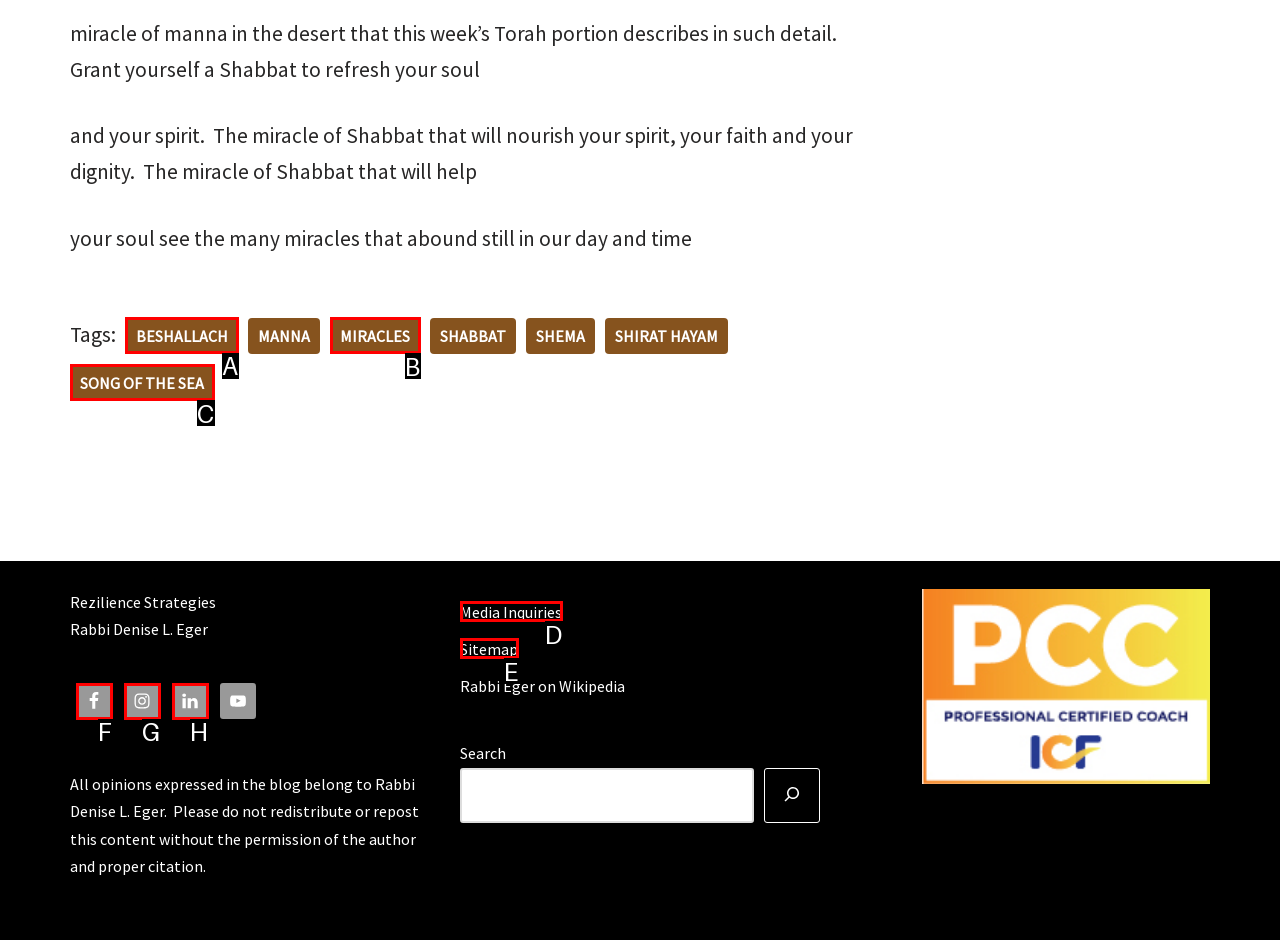Tell me which UI element to click to fulfill the given task: Click on the link to read about BESHALLACH. Respond with the letter of the correct option directly.

A